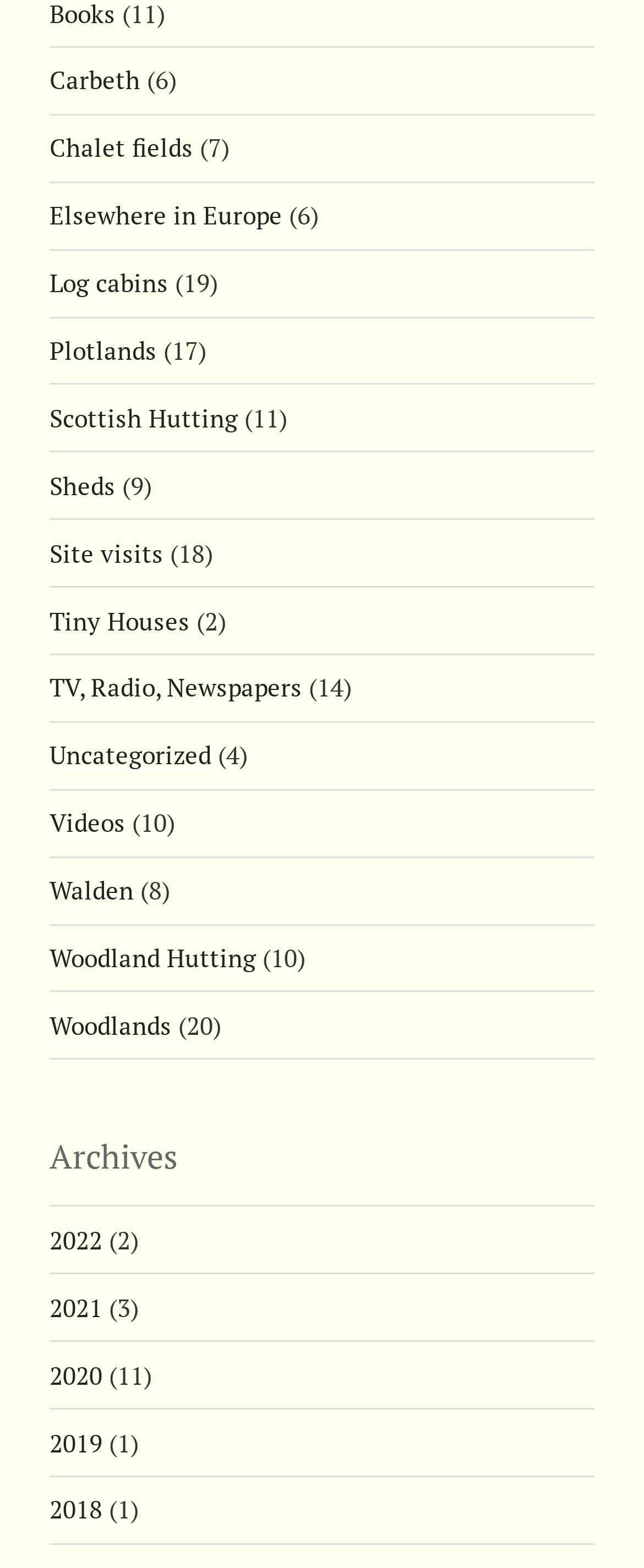Using the provided element description "Tiny Houses", determine the bounding box coordinates of the UI element.

[0.077, 0.385, 0.295, 0.406]